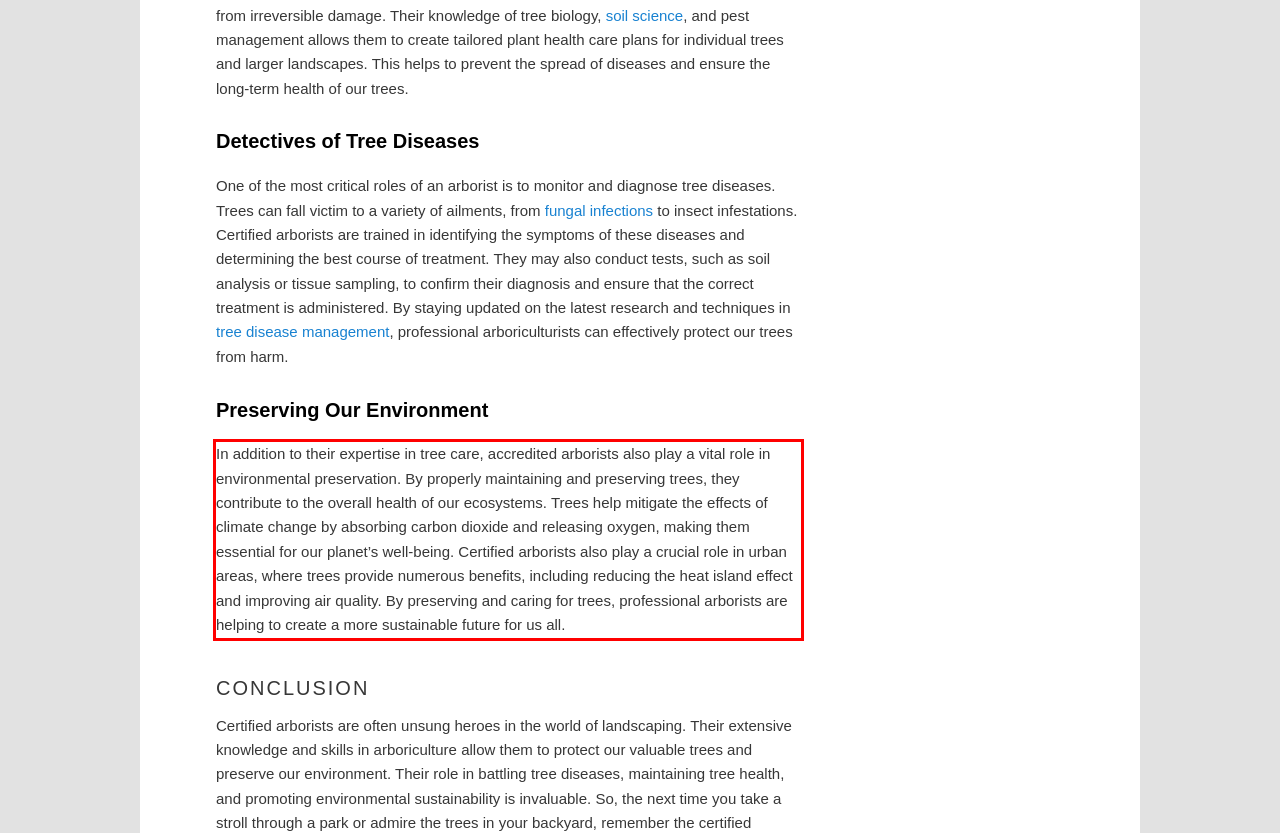You have a screenshot of a webpage where a UI element is enclosed in a red rectangle. Perform OCR to capture the text inside this red rectangle.

In addition to their expertise in tree care, accredited arborists also play a vital role in environmental preservation. By properly maintaining and preserving trees, they contribute to the overall health of our ecosystems. Trees help mitigate the effects of climate change by absorbing carbon dioxide and releasing oxygen, making them essential for our planet’s well-being. Certified arborists also play a crucial role in urban areas, where trees provide numerous benefits, including reducing the heat island effect and improving air quality. By preserving and caring for trees, professional arborists are helping to create a more sustainable future for us all.